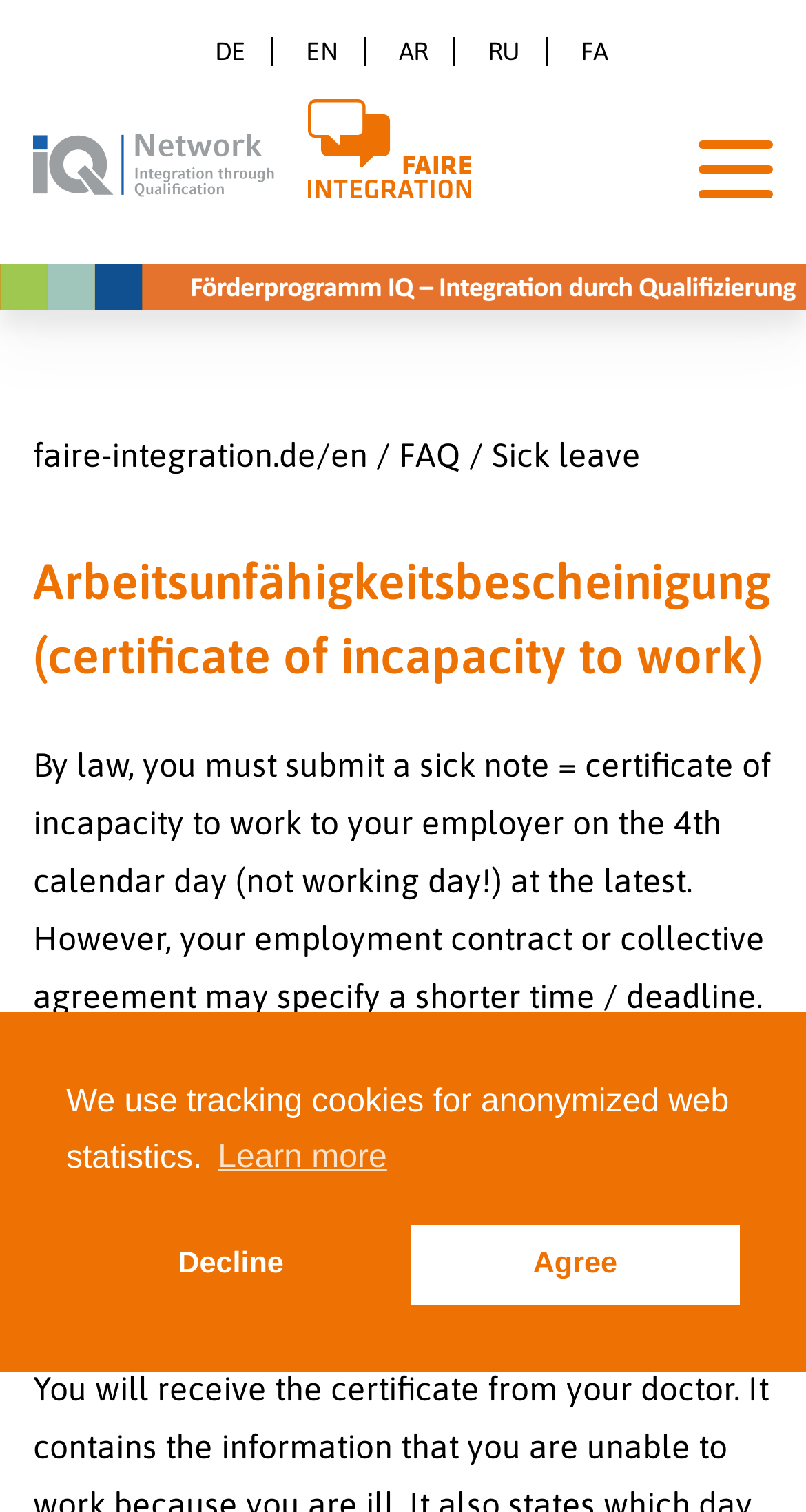Please determine the bounding box coordinates for the UI element described as: "Learn more".

[0.262, 0.746, 0.488, 0.788]